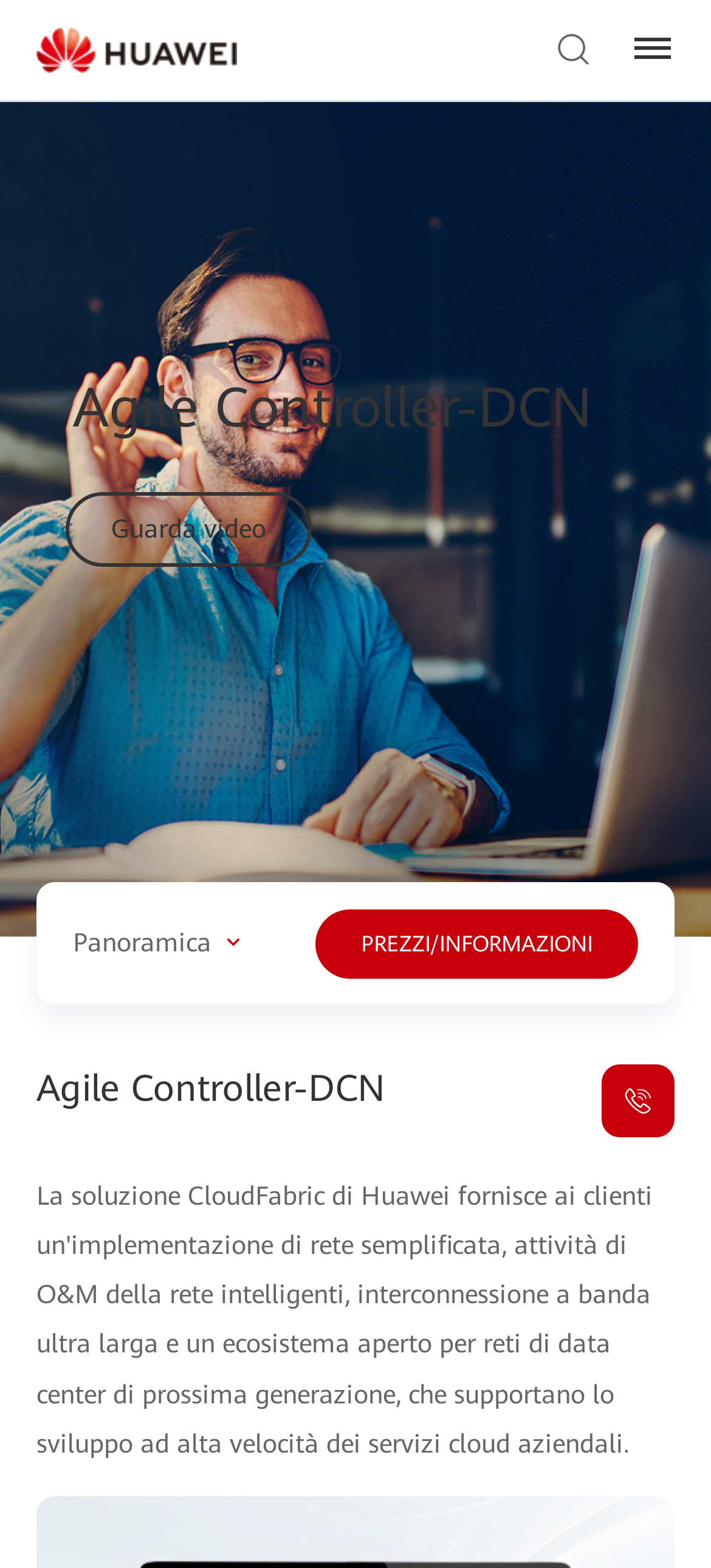How many links are there in the top navigation bar?
Please provide a full and detailed response to the question.

There are three links in the top navigation bar, which can be identified by their bounding box coordinates and OCR text. The first link is 'logo huawei', the second link is '', and the third link is ''.